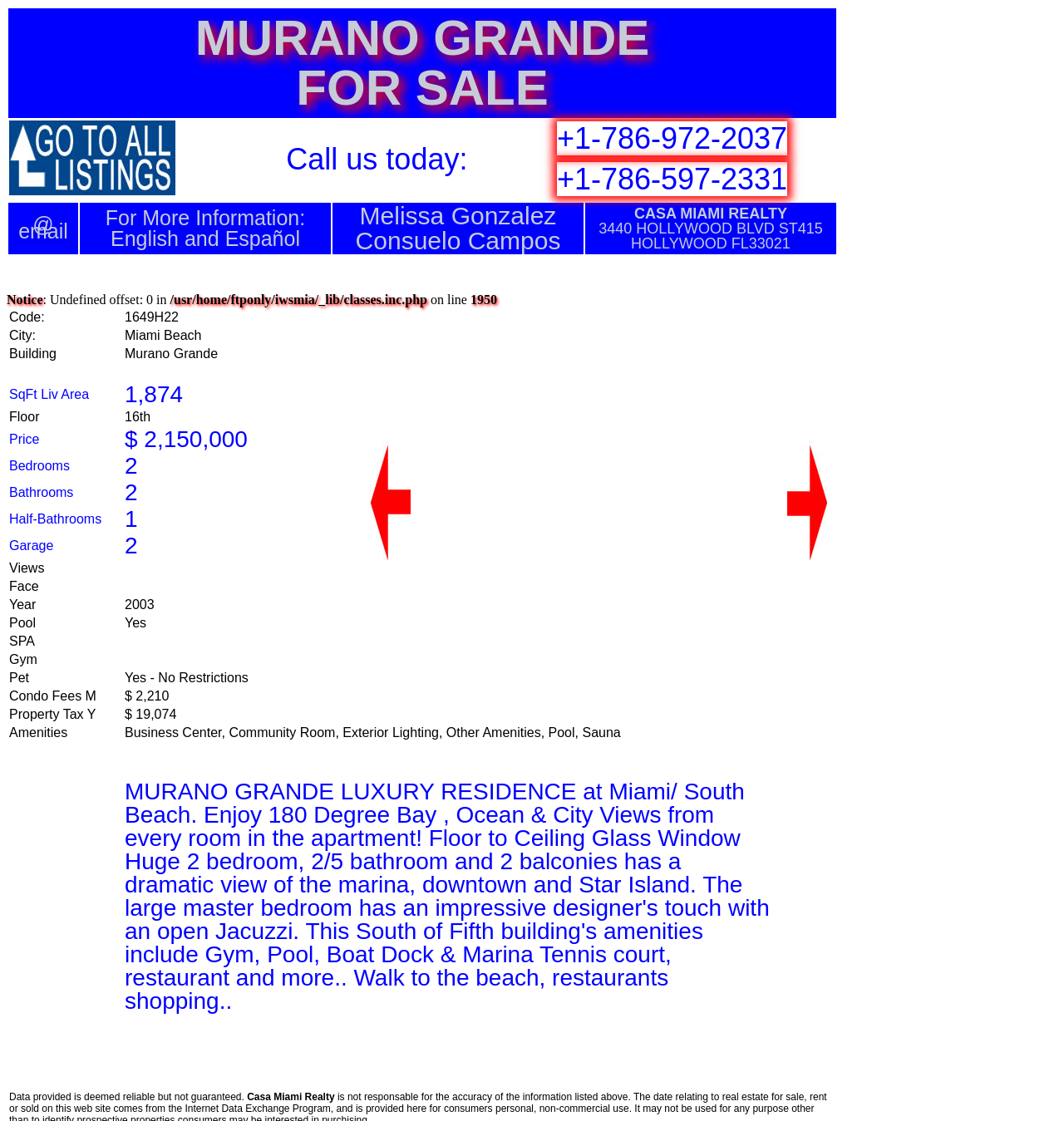Locate the UI element that matches the description Your Company in the webpage screenshot. Return the bounding box coordinates in the format (top-left x, top-left y, bottom-right x, bottom-right y), with values ranging from 0 to 1.

None